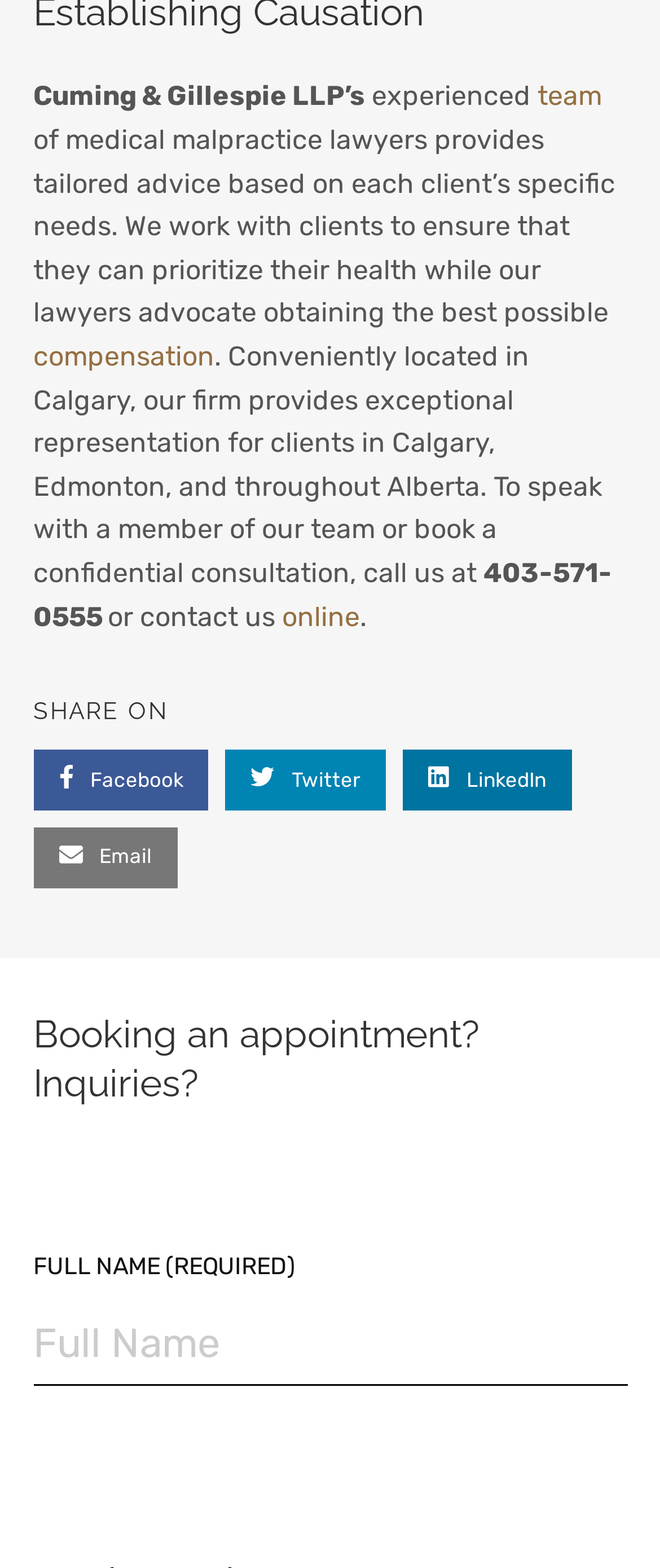Using the description "name="fullName" placeholder="Full Name"", locate and provide the bounding box of the UI element.

[0.05, 0.831, 0.95, 0.884]